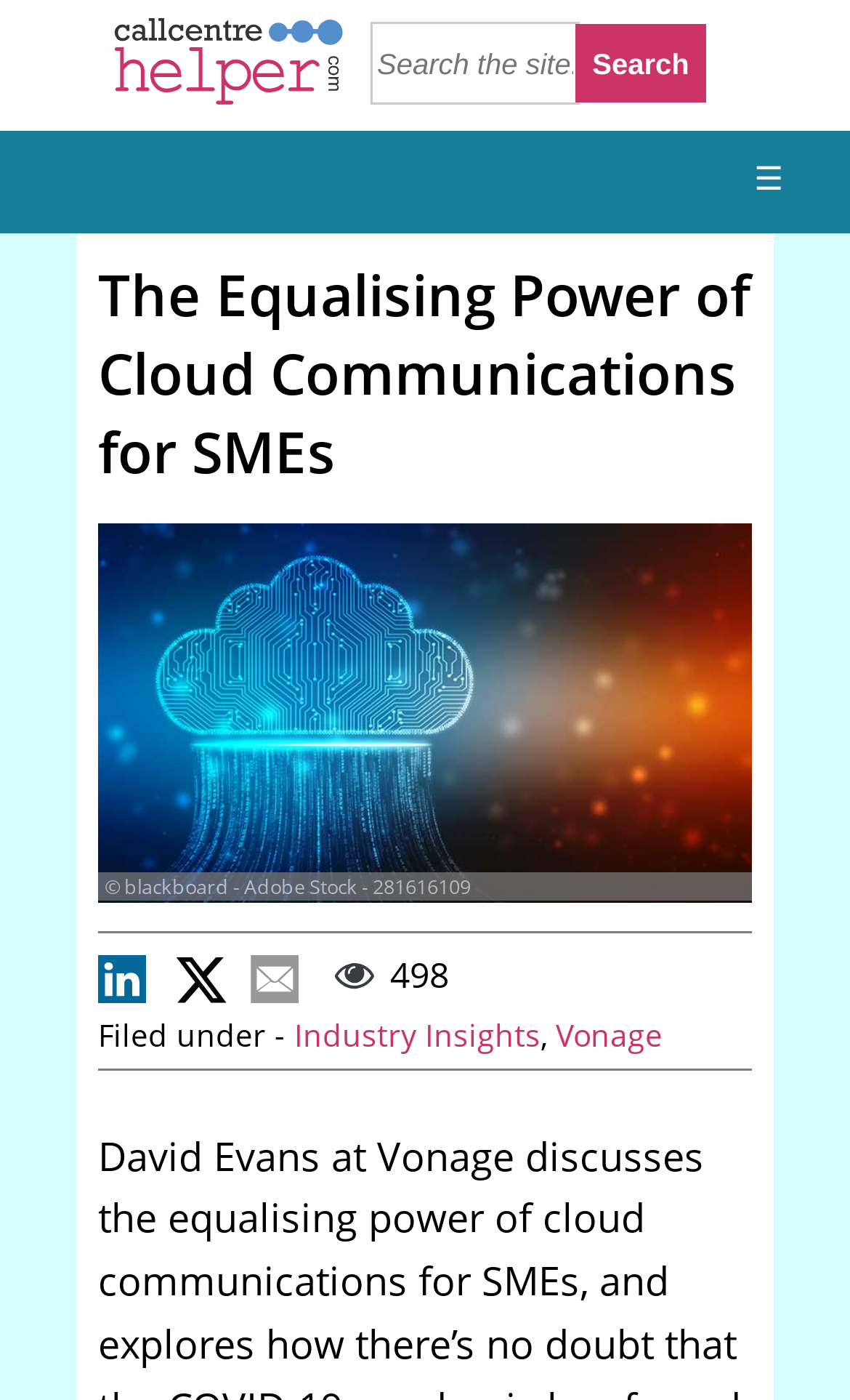What category is the article filed under?
Please analyze the image and answer the question with as much detail as possible.

The article is filed under 'Industry Insights' as indicated by the link below the article, which suggests that it is an article providing insights into the industry.